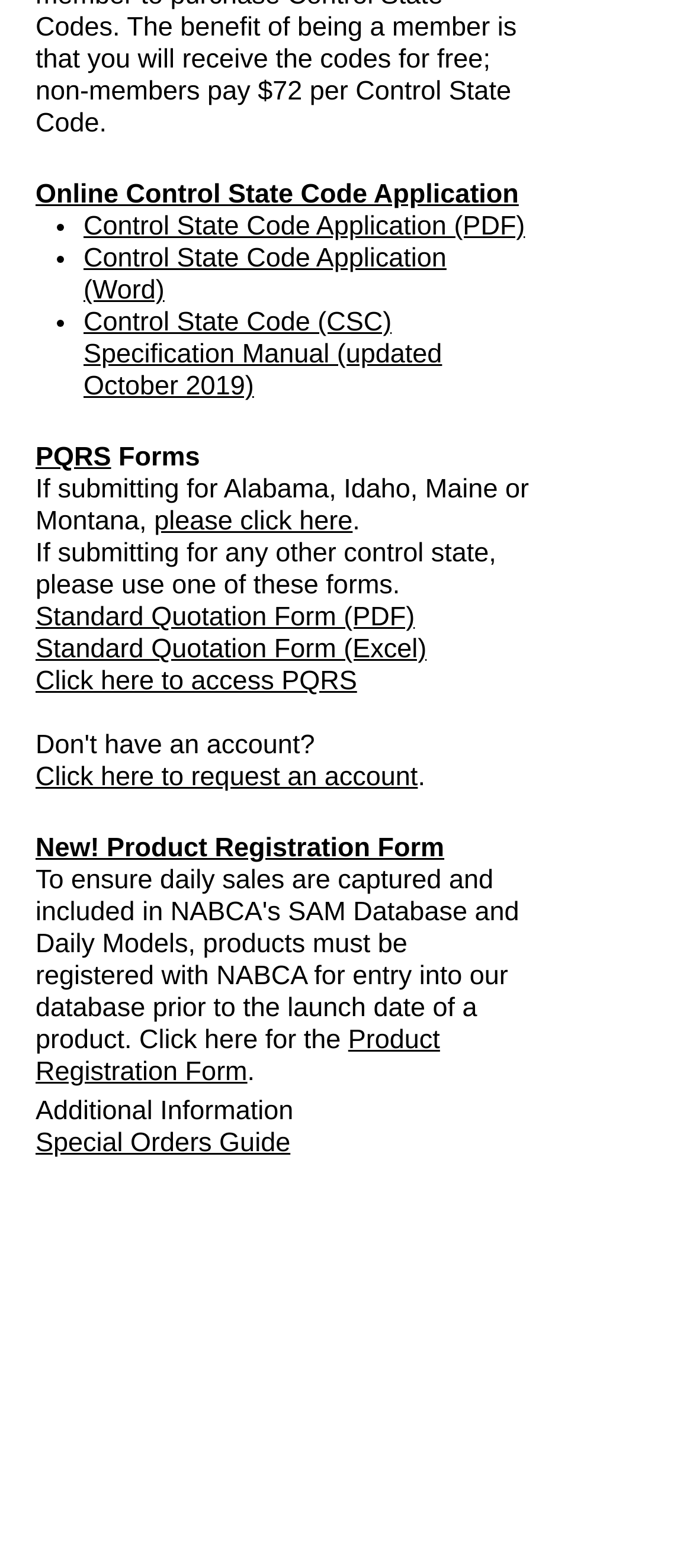Find and provide the bounding box coordinates for the UI element described here: "Control State Code Application (Word)". The coordinates should be given as four float numbers between 0 and 1: [left, top, right, bottom].

[0.121, 0.155, 0.644, 0.195]